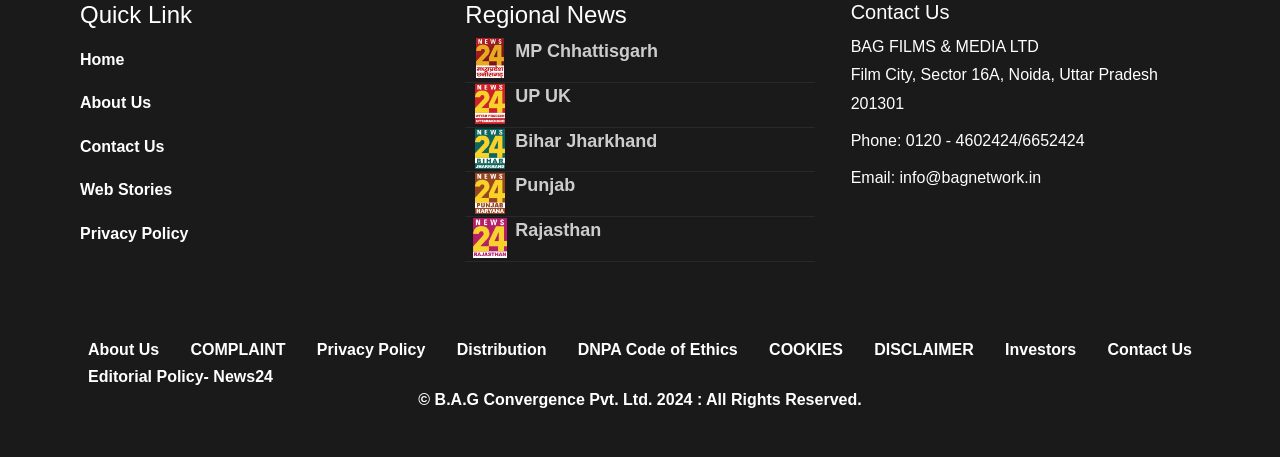Please find the bounding box for the UI component described as follows: "COMPLAINT".

[0.143, 0.735, 0.229, 0.795]